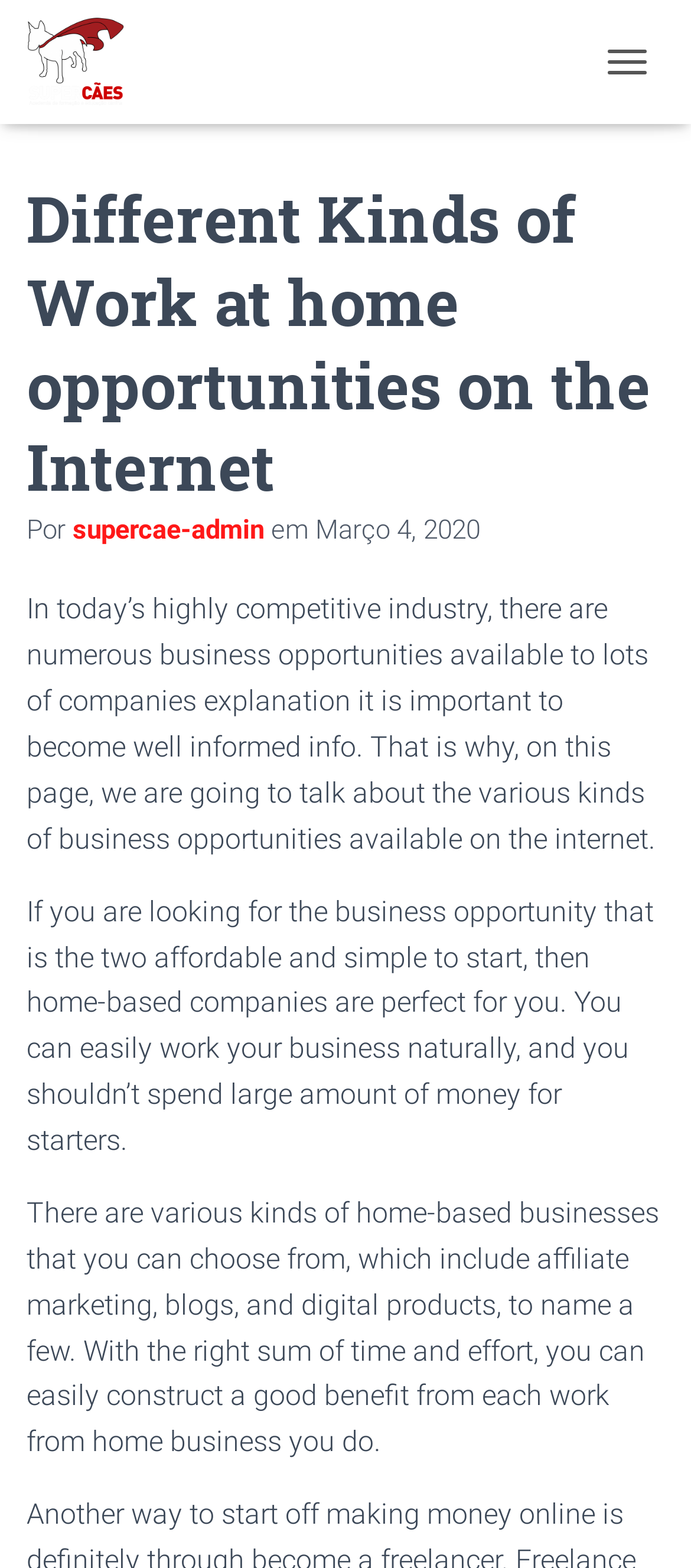Determine the main heading text of the webpage.

Different Kinds of Work at home opportunities on the Internet